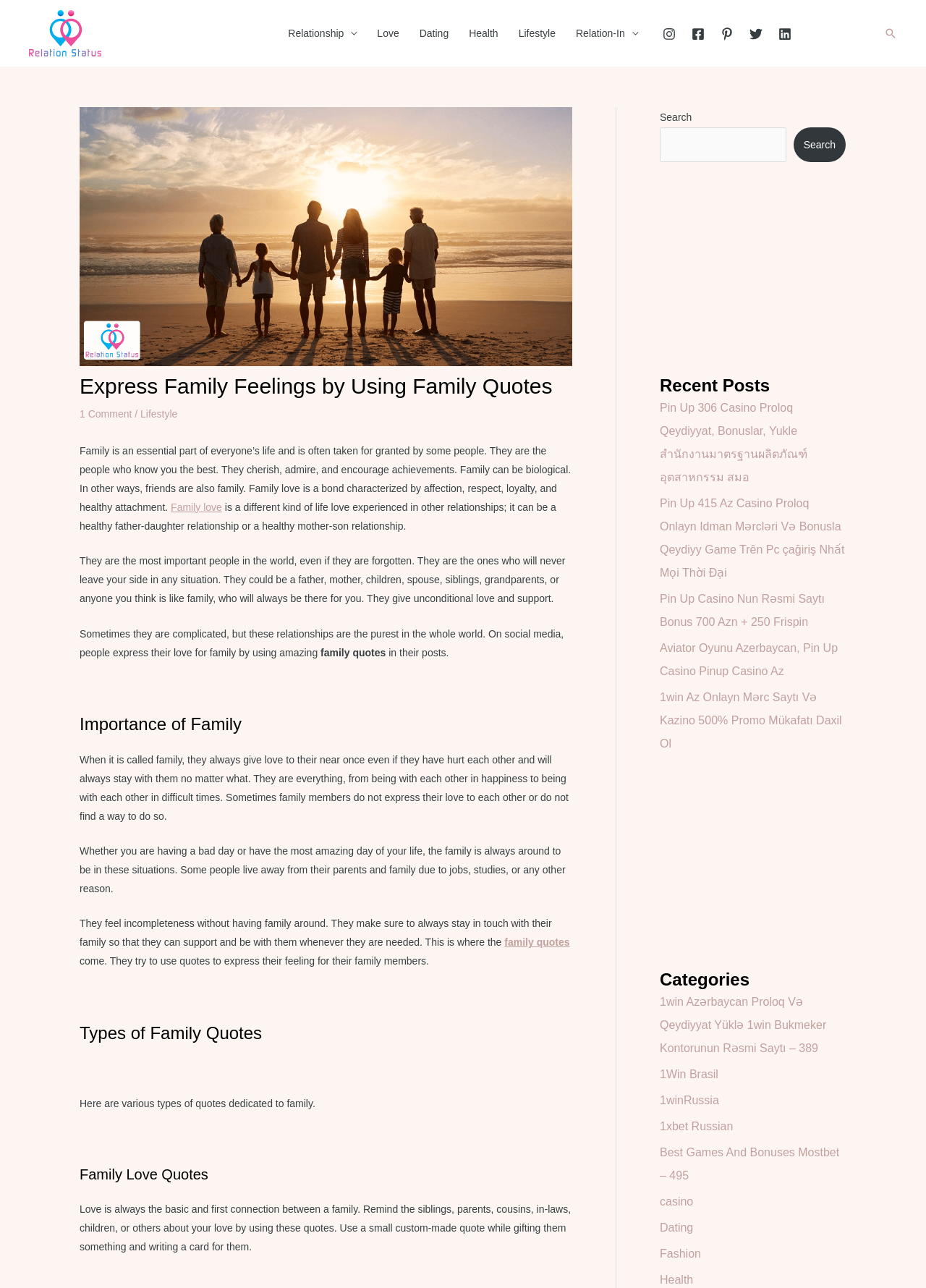Please respond in a single word or phrase: 
What is the main topic of this webpage?

Family and relationships